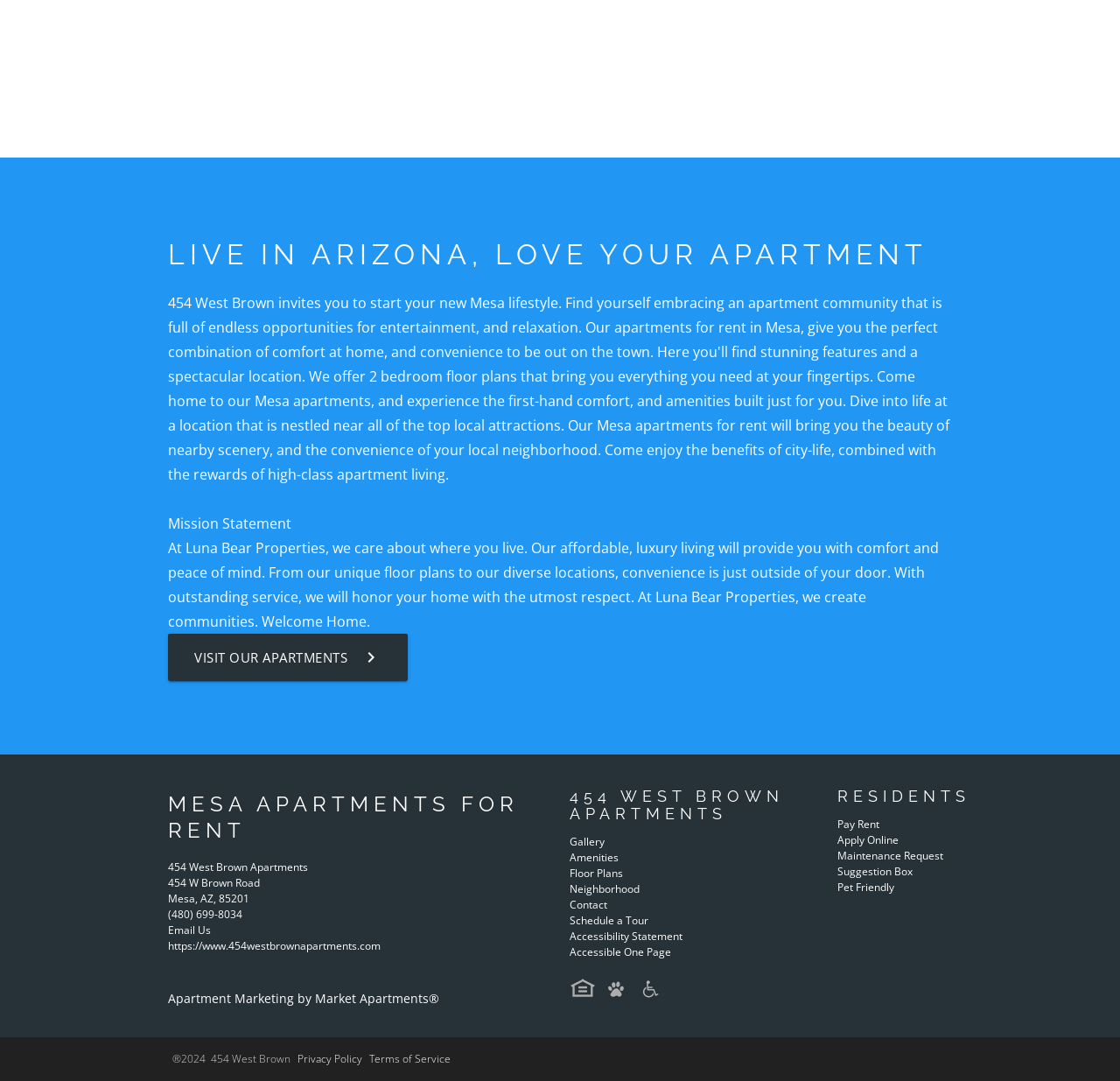Respond with a single word or short phrase to the following question: 
What is the link to email the apartment complex?

Email Us